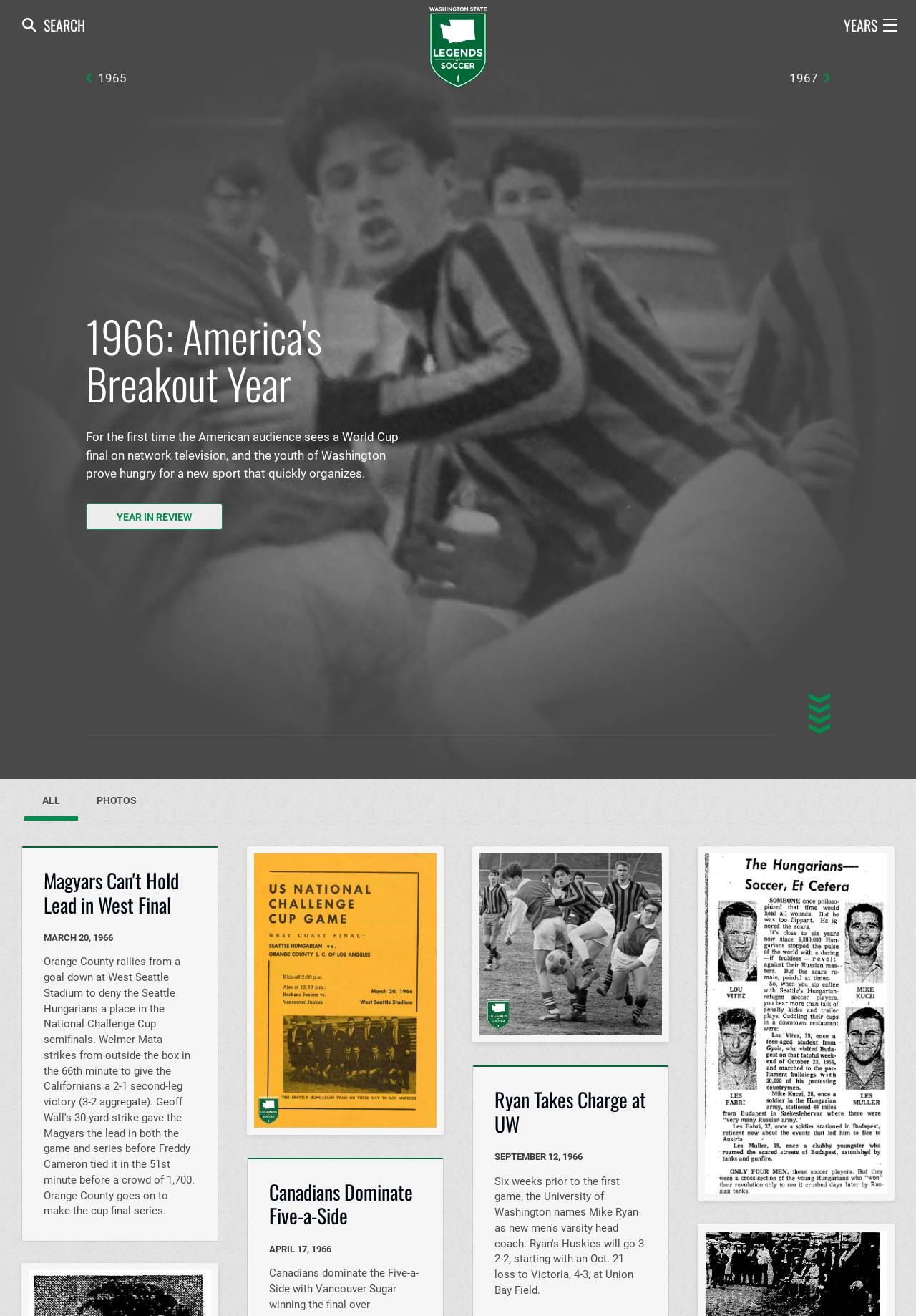Using the element description provided, determine the bounding box coordinates in the format (top-left x, top-left y, bottom-right x, bottom-right y). Ensure that all values are floating point numbers between 0 and 1. Element description: Photos

[0.086, 0.593, 0.169, 0.624]